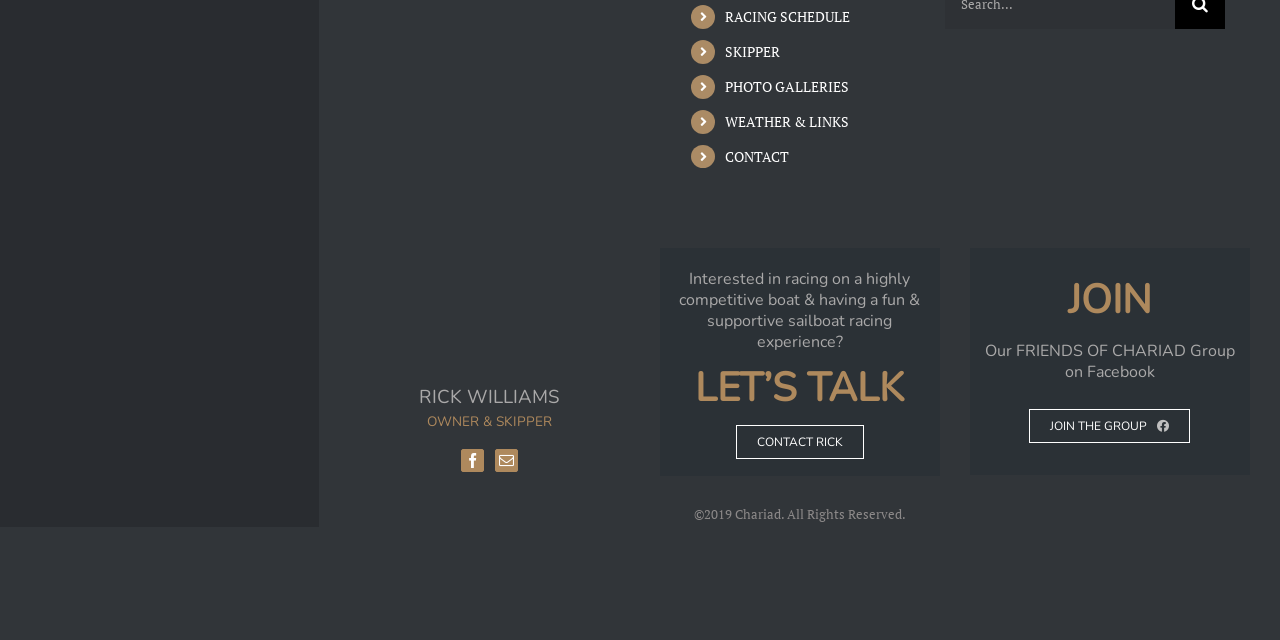Identify the coordinates of the bounding box for the element described below: "Go to Top". Return the coordinates as four float numbers between 0 and 1: [left, top, right, bottom].

[0.904, 0.945, 0.941, 1.0]